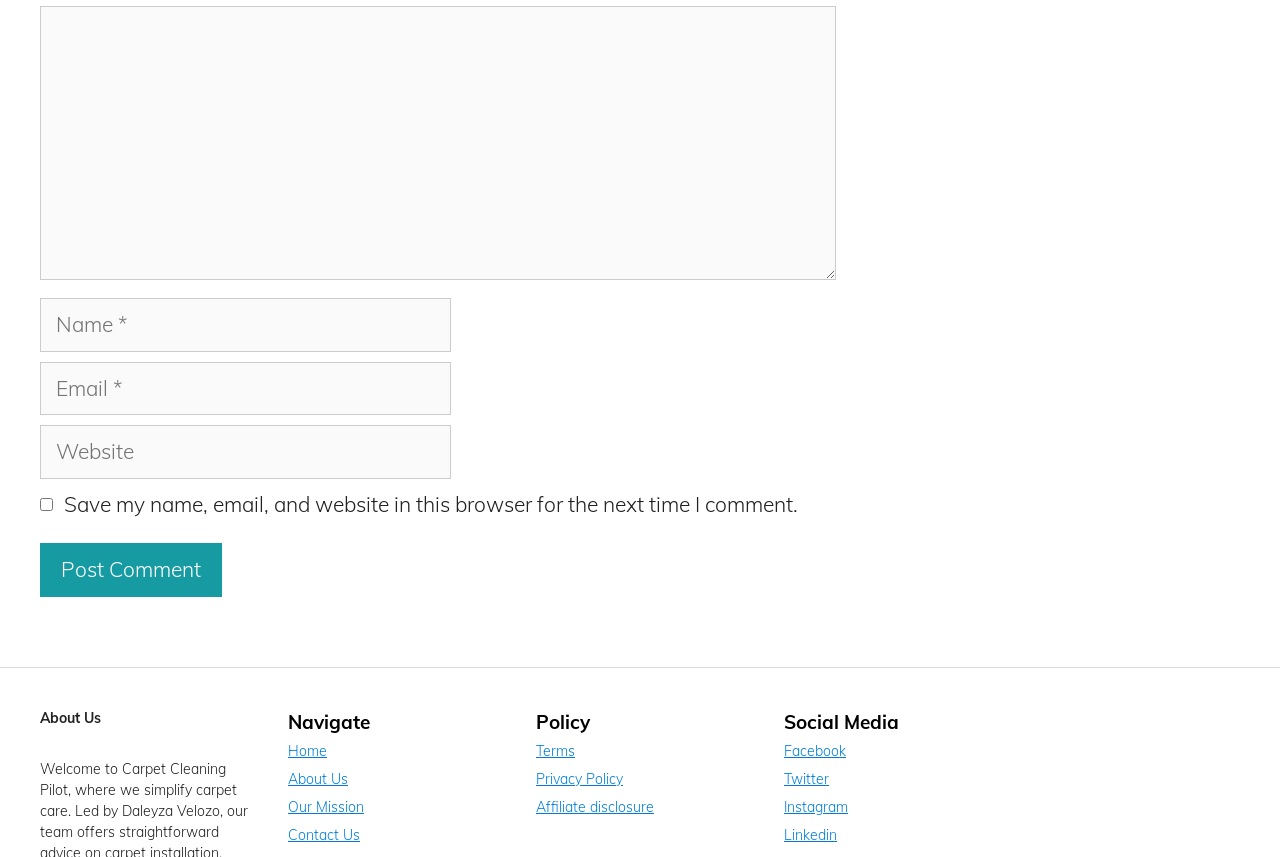From the screenshot, find the bounding box of the UI element matching this description: "Twitter". Supply the bounding box coordinates in the form [left, top, right, bottom], each a float between 0 and 1.

[0.612, 0.899, 0.648, 0.92]